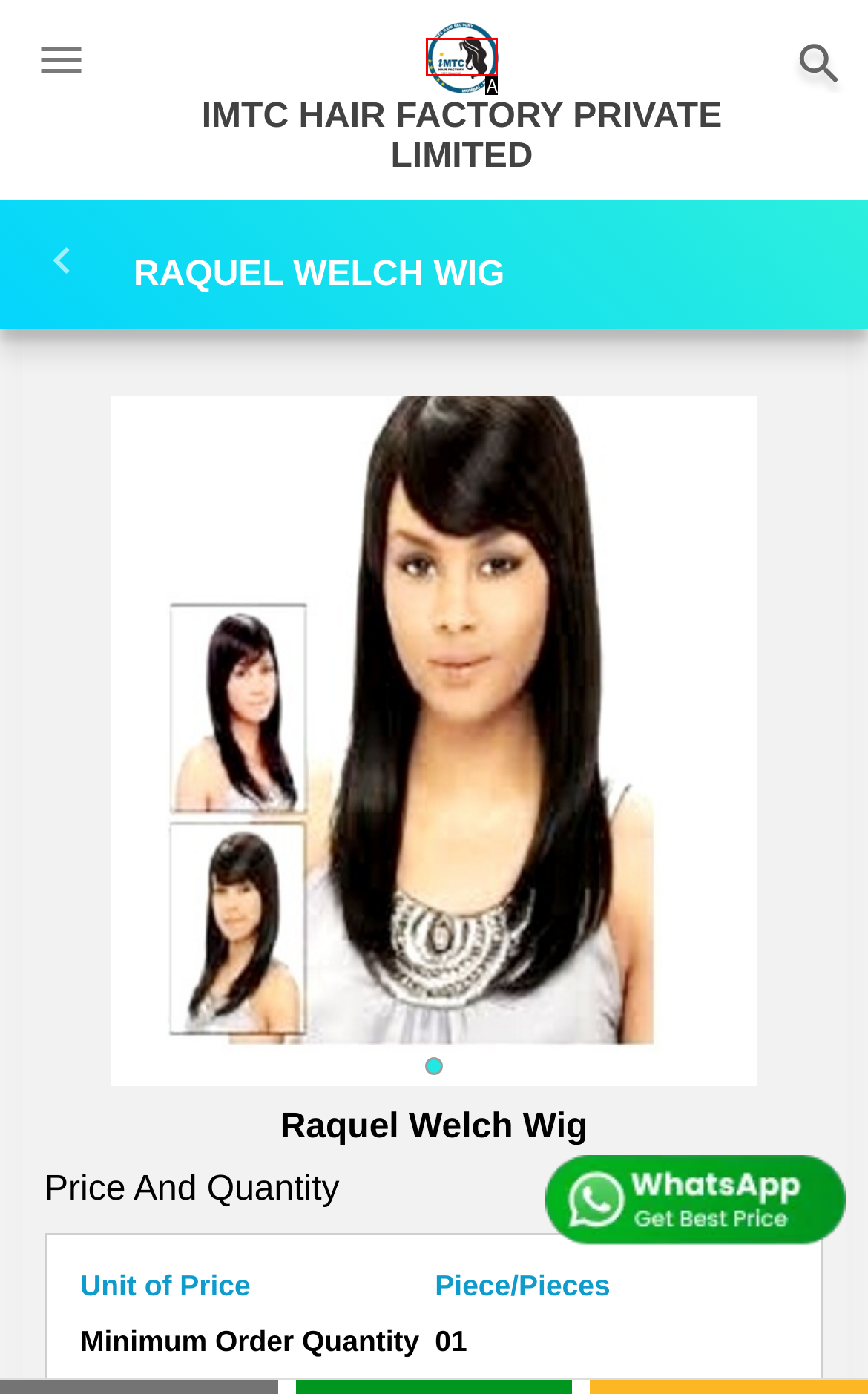With the description: IMTC HAIR FACTORY PRIVATE LIMITED, find the option that corresponds most closely and answer with its letter directly.

A